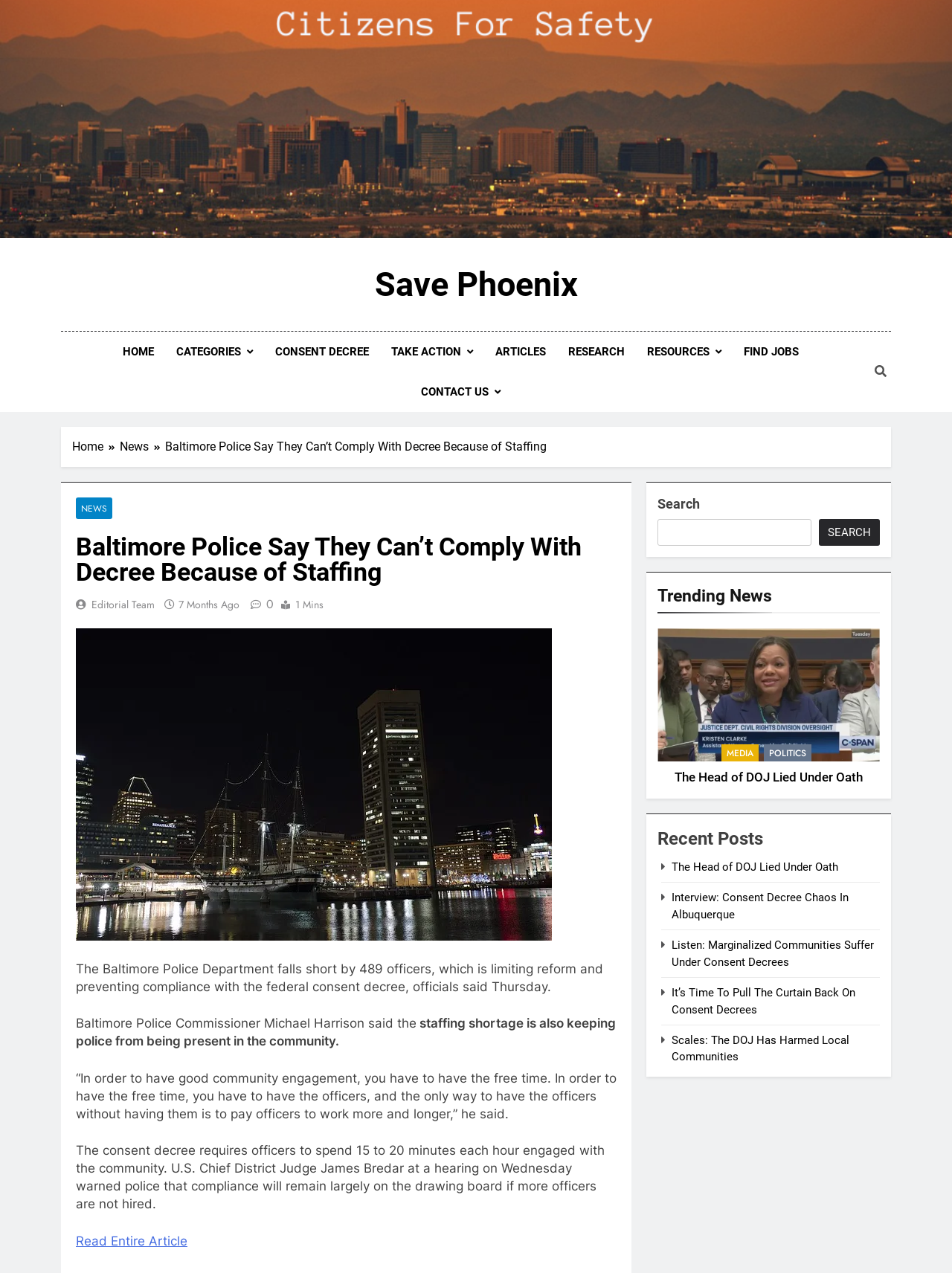What is the time required for community engagement according to the consent decree?
Please answer the question with as much detail as possible using the screenshot.

The answer can be found in the article's content, where it is mentioned that 'The consent decree requires officers to spend 15 to 20 minutes each hour engaged with the community.'